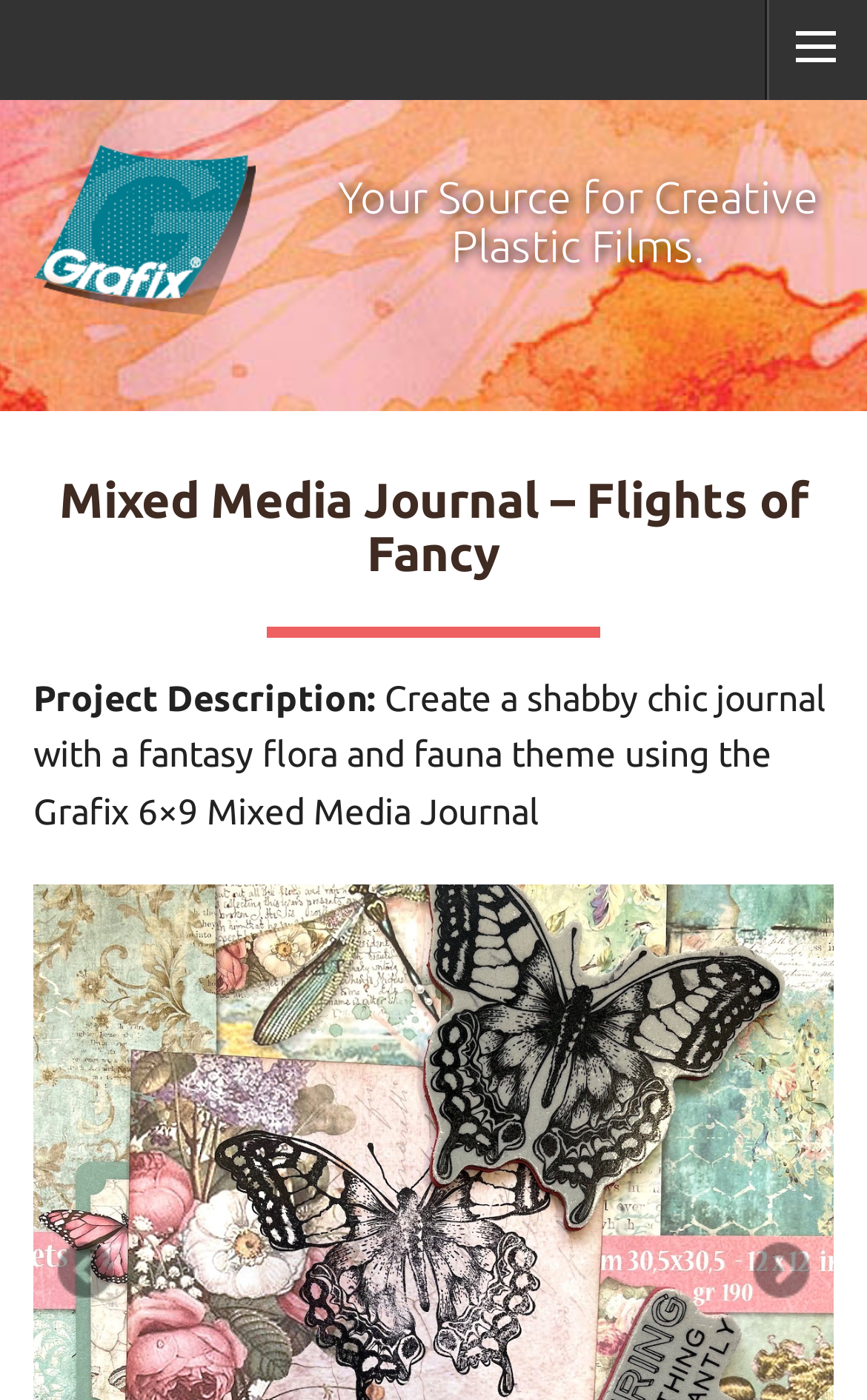What style is the journal created in?
Answer with a single word or short phrase according to what you see in the image.

Shabby chic